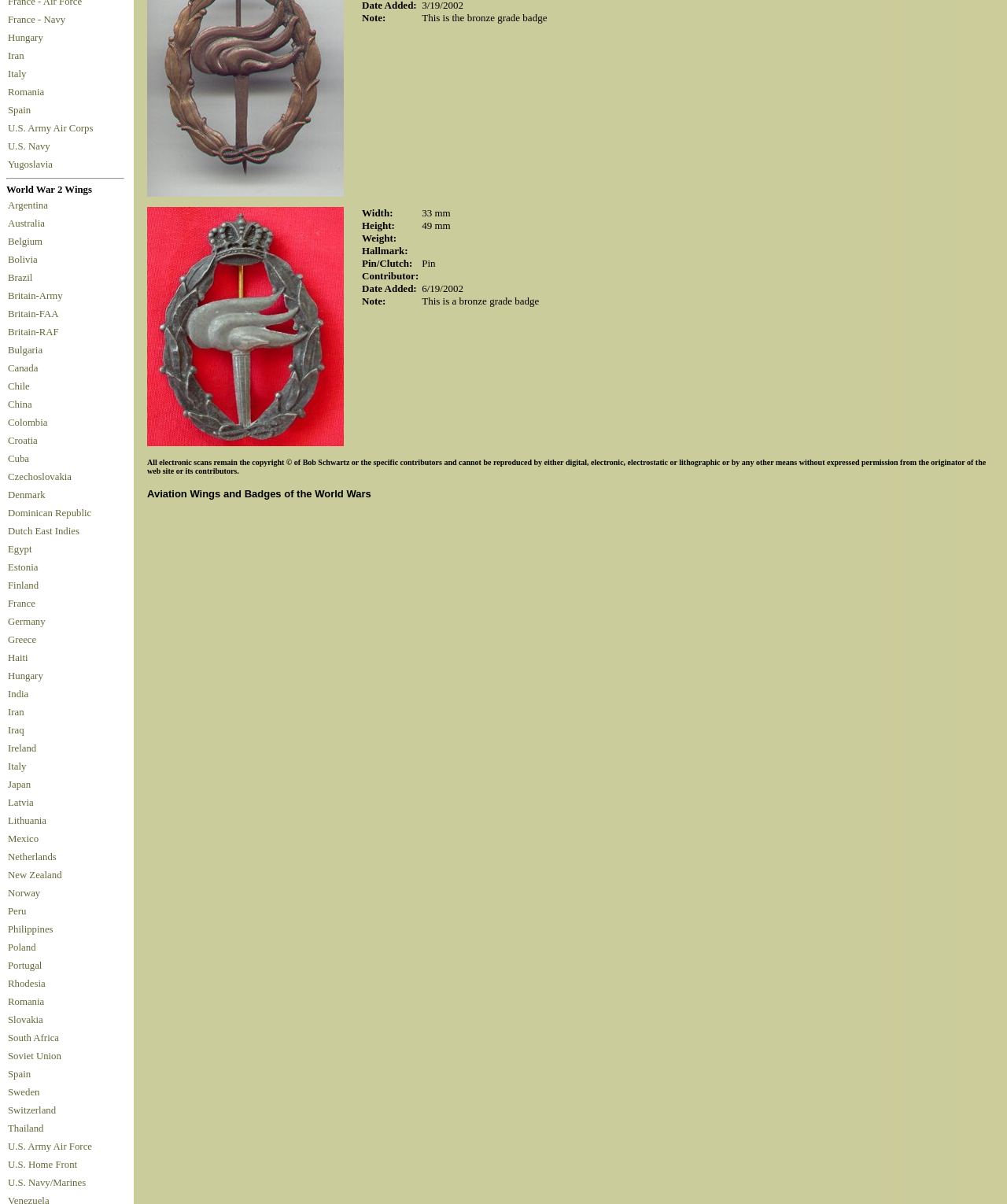Using the given element description, provide the bounding box coordinates (top-left x, top-left y, bottom-right x, bottom-right y) for the corresponding UI element in the screenshot: U.S. Navy/Marines

[0.007, 0.975, 0.123, 0.99]